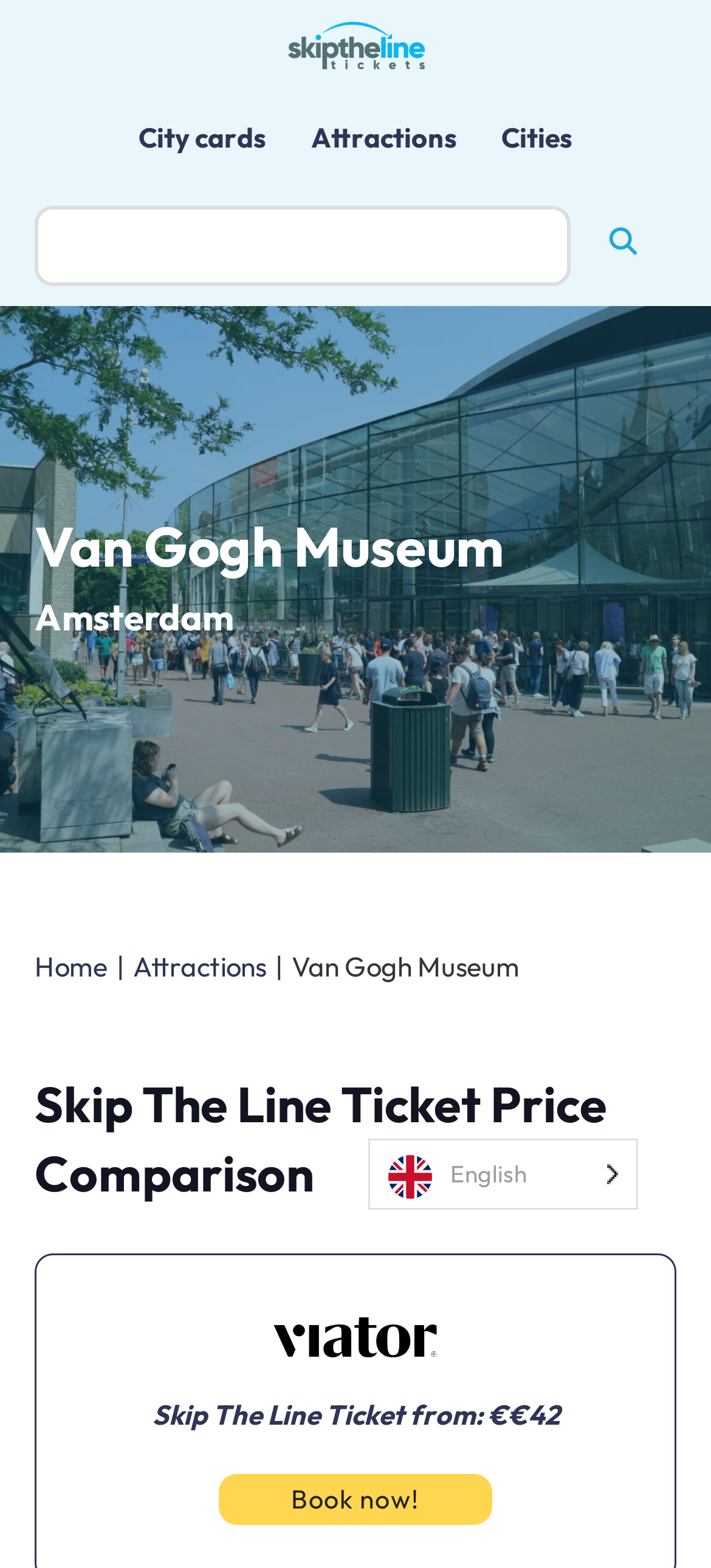Give a one-word or phrase response to the following question: What is the purpose of the search bar?

To search